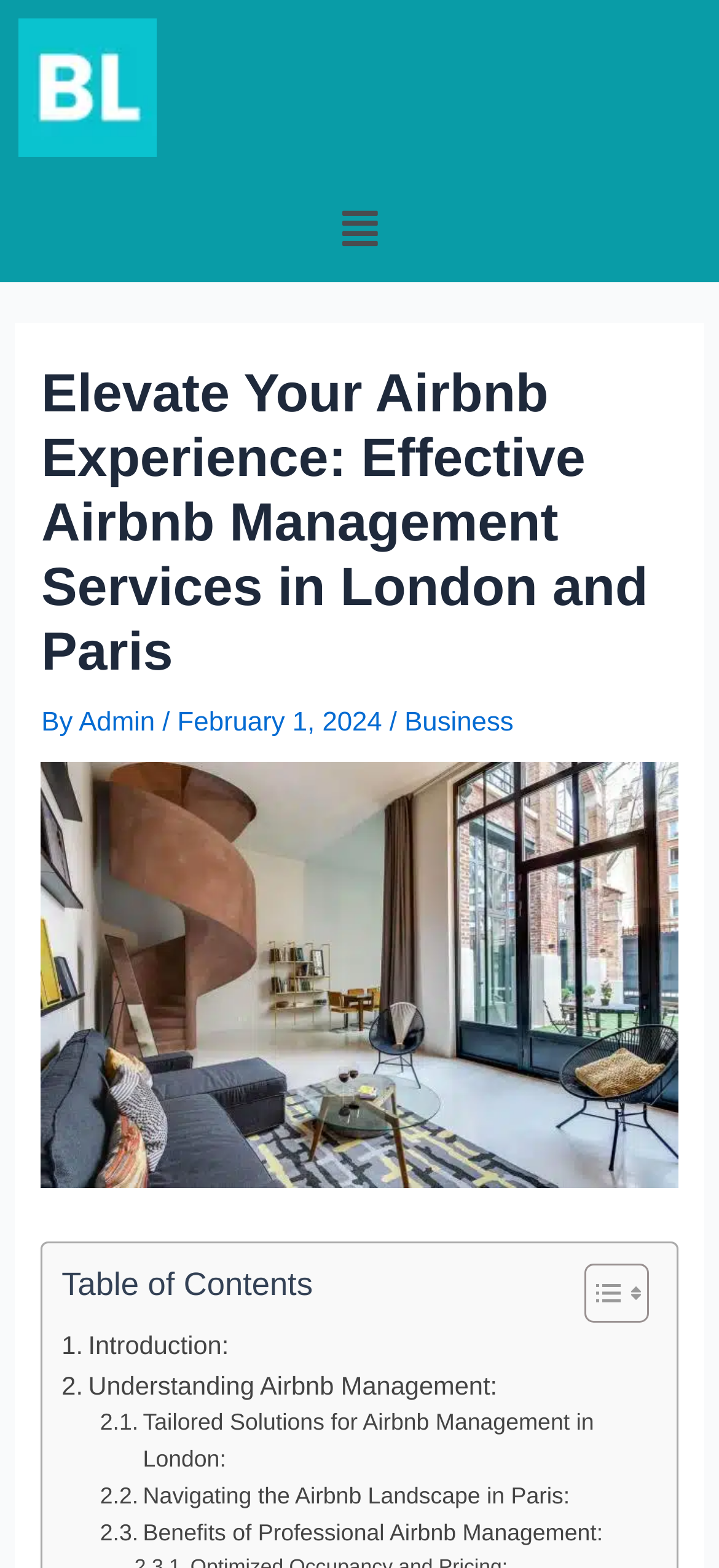Find the bounding box coordinates of the element to click in order to complete the given instruction: "Learn about Tailored Solutions for Airbnb Management in London."

[0.139, 0.897, 0.889, 0.944]